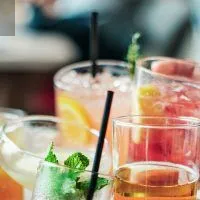Please give a concise answer to this question using a single word or phrase: 
What is the dominant season associated with the scene?

Summer